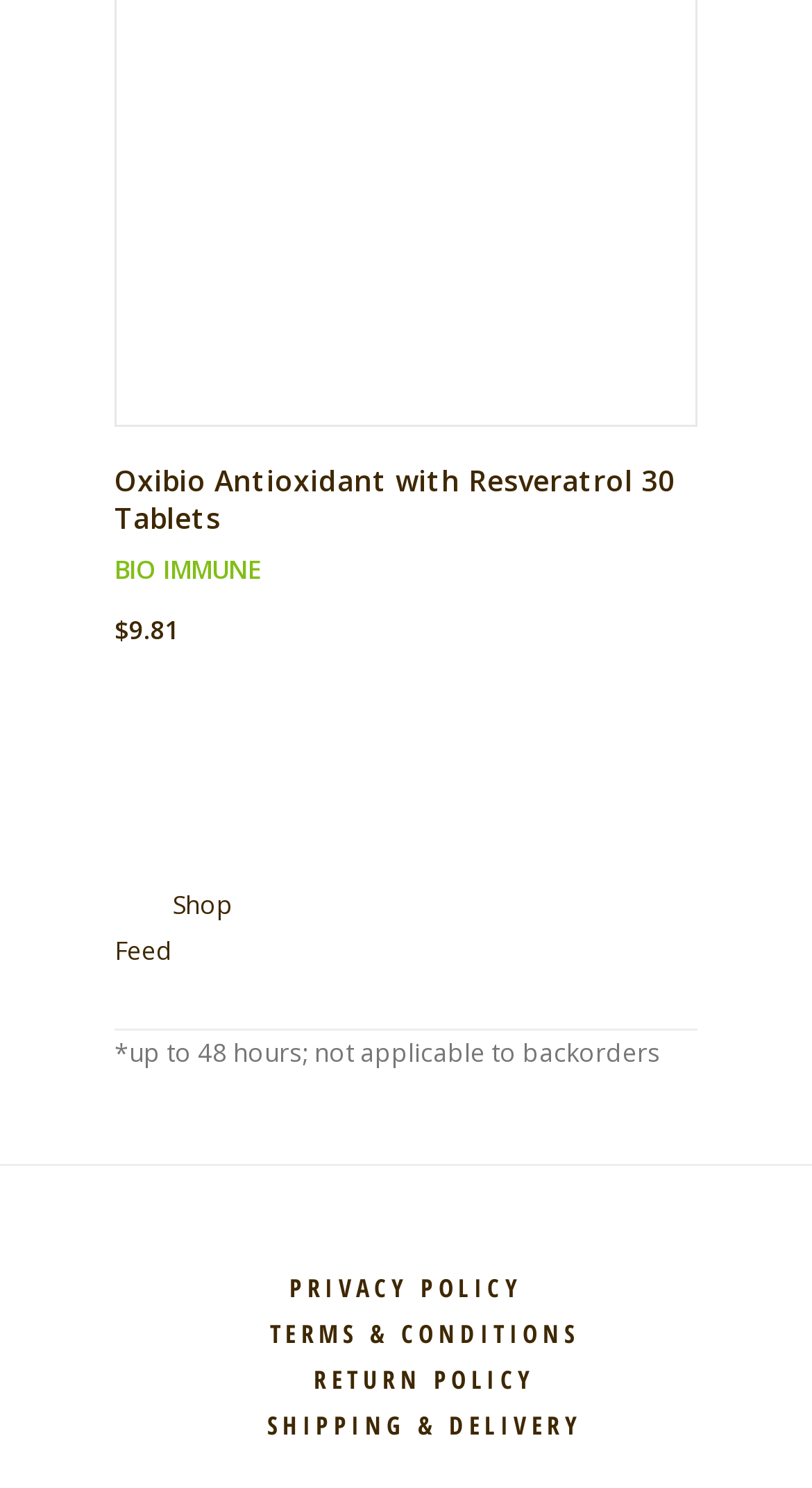Pinpoint the bounding box coordinates of the clickable element needed to complete the instruction: "View privacy policy". The coordinates should be provided as four float numbers between 0 and 1: [left, top, right, bottom].

[0.356, 0.853, 0.644, 0.877]